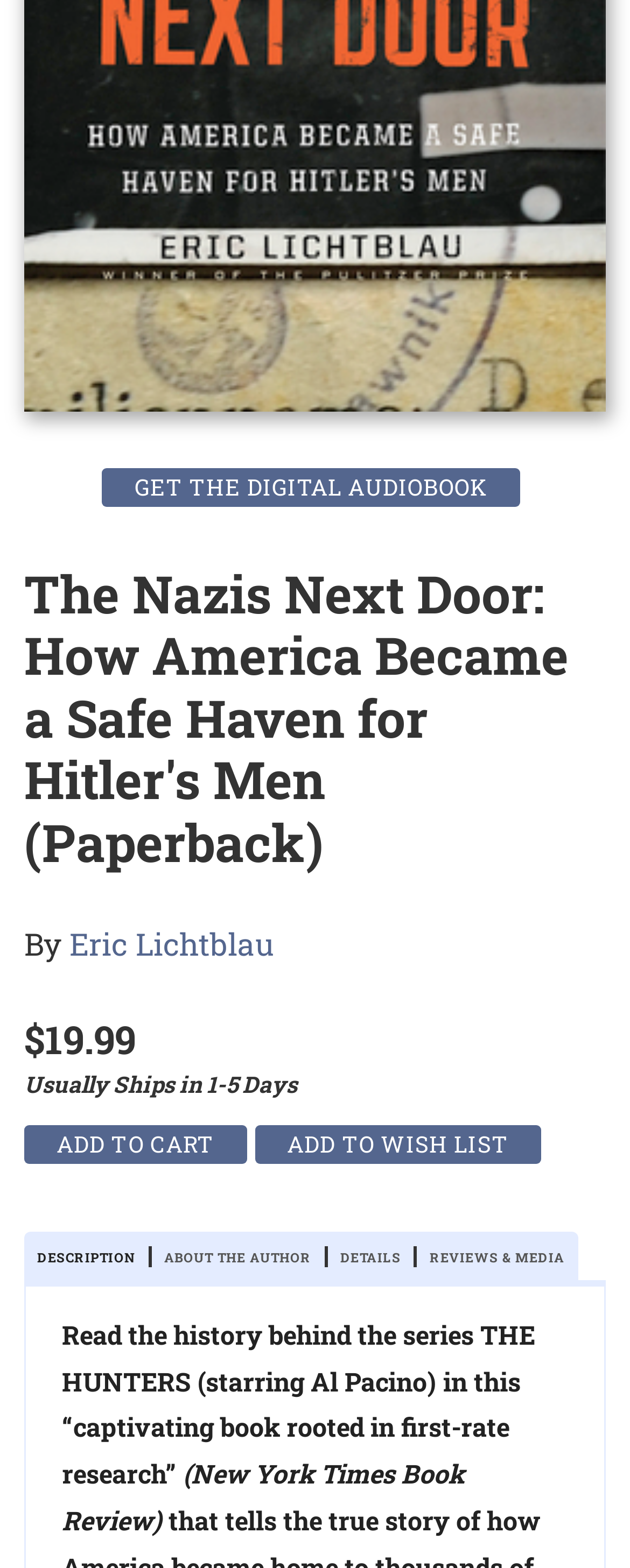Using the given description, provide the bounding box coordinates formatted as (top-left x, top-left y, bottom-right x, bottom-right y), with all values being floating point numbers between 0 and 1. Description: name="op" value="Add to Cart"

[0.038, 0.718, 0.392, 0.743]